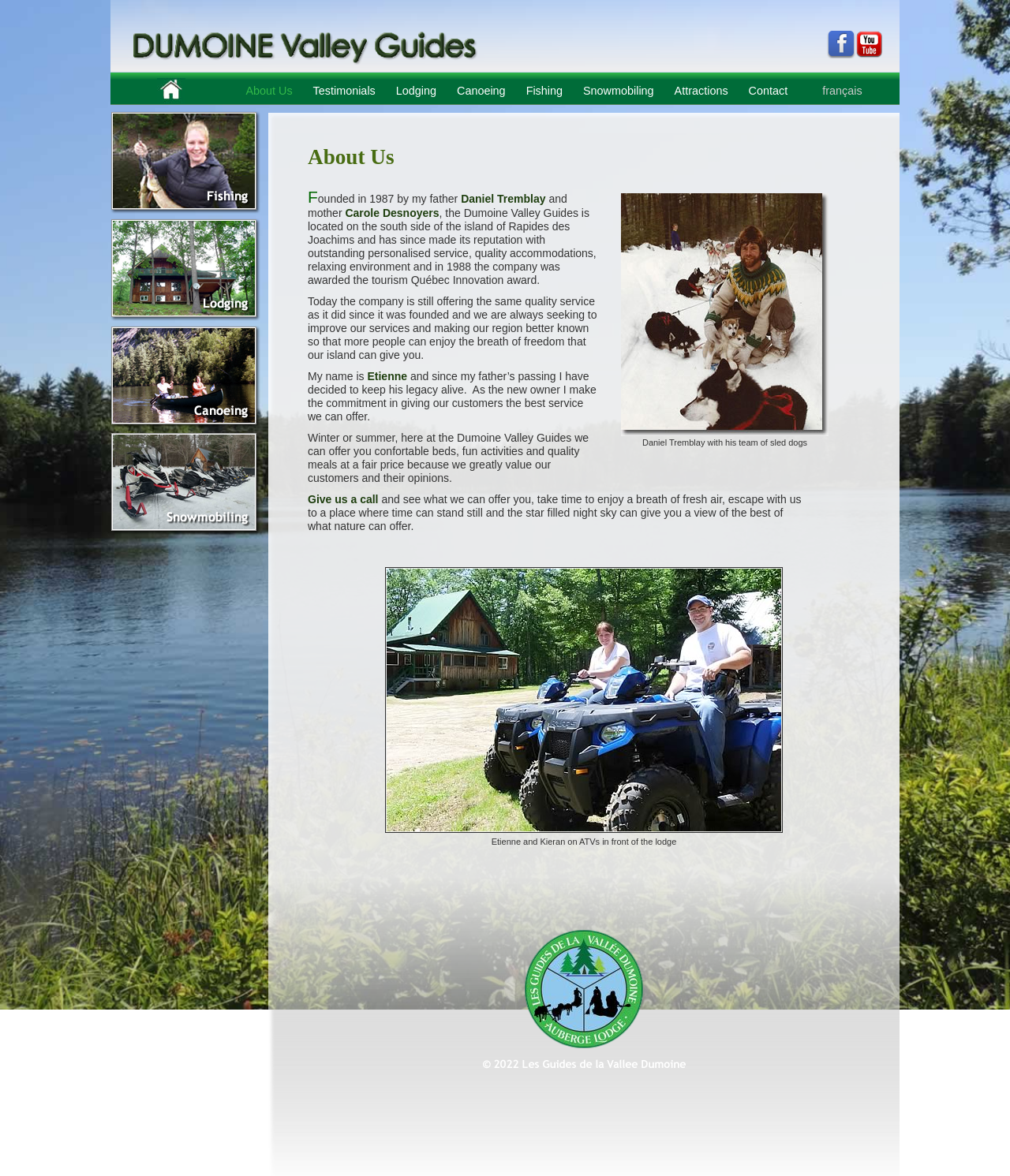Kindly determine the bounding box coordinates for the clickable area to achieve the given instruction: "Click the Facebook link".

[0.819, 0.038, 0.847, 0.049]